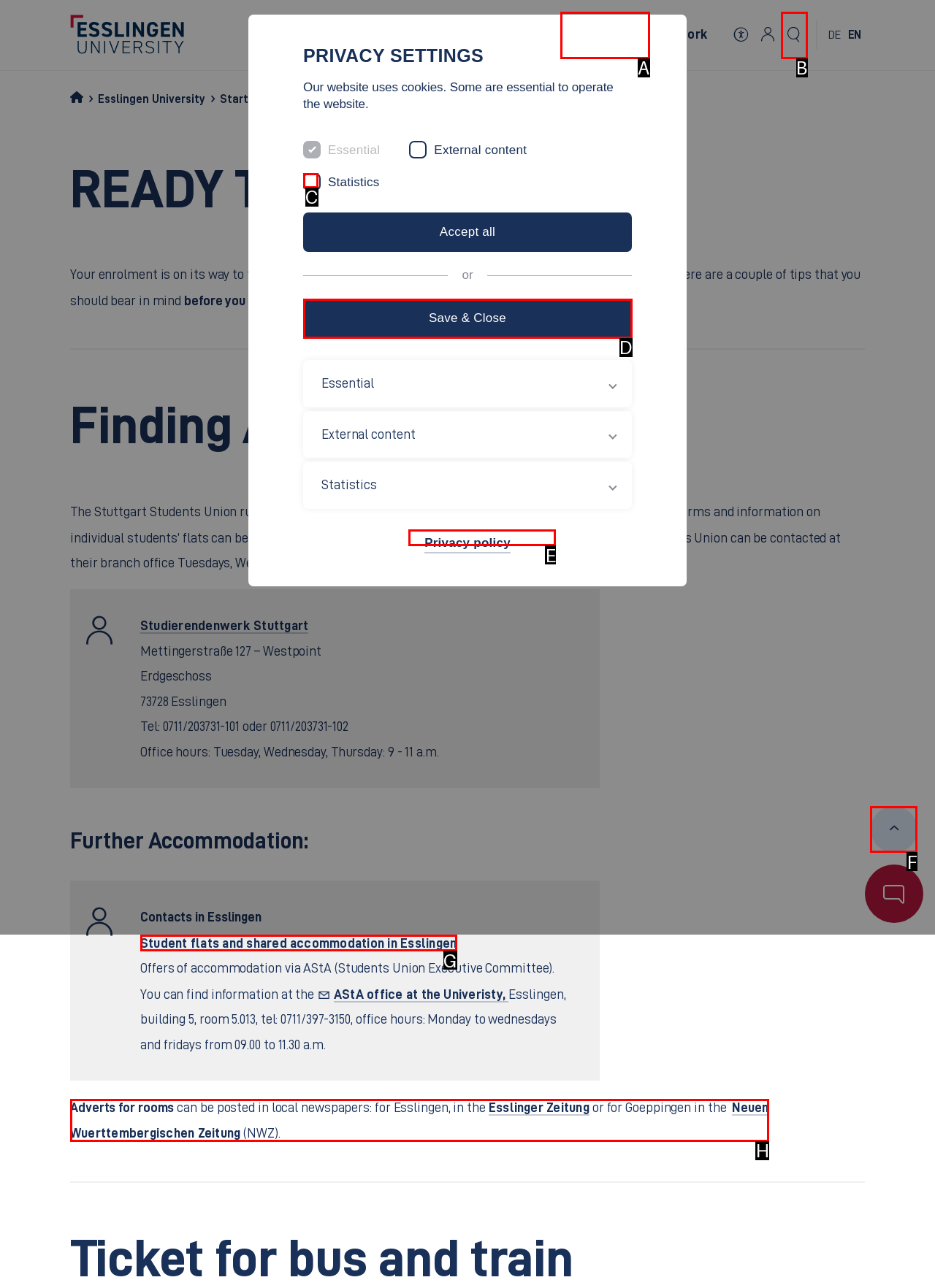Identify the HTML element to click to execute this task: Click the 'Scroll to top' button Respond with the letter corresponding to the proper option.

F